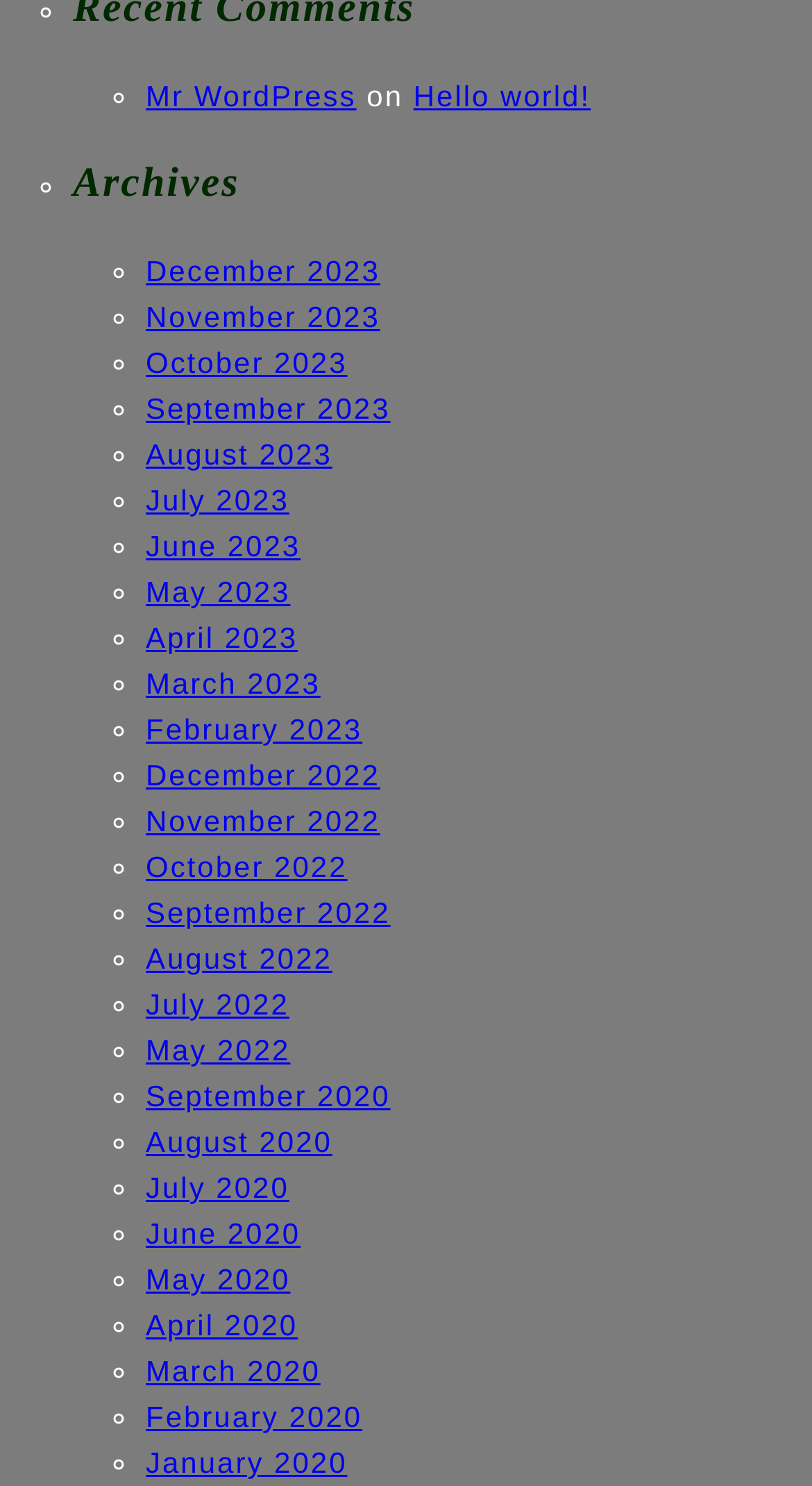How many links are on this webpage?
Please answer the question with a single word or phrase, referencing the image.

41